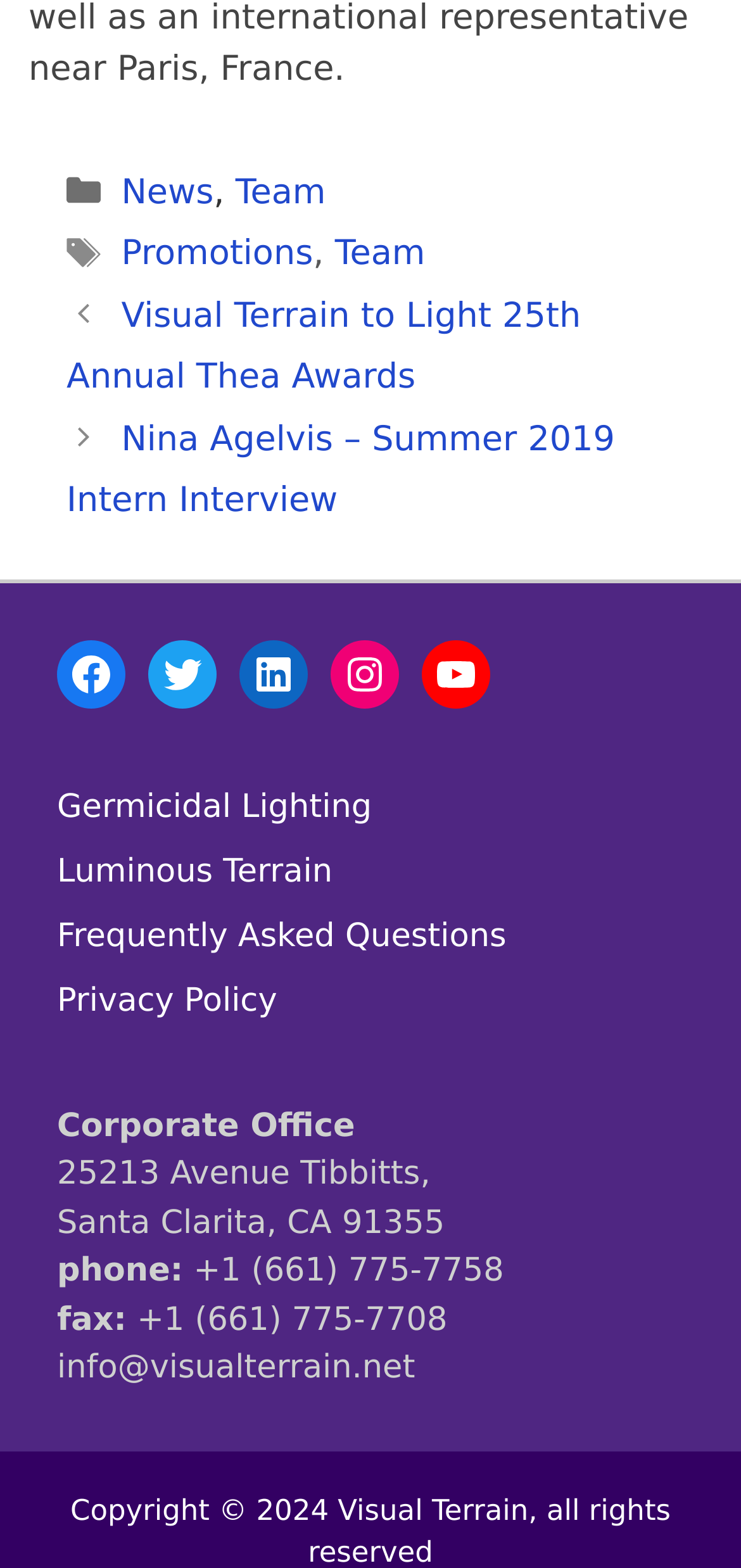Identify the bounding box of the UI element that matches this description: "Twitter".

[0.2, 0.409, 0.292, 0.452]